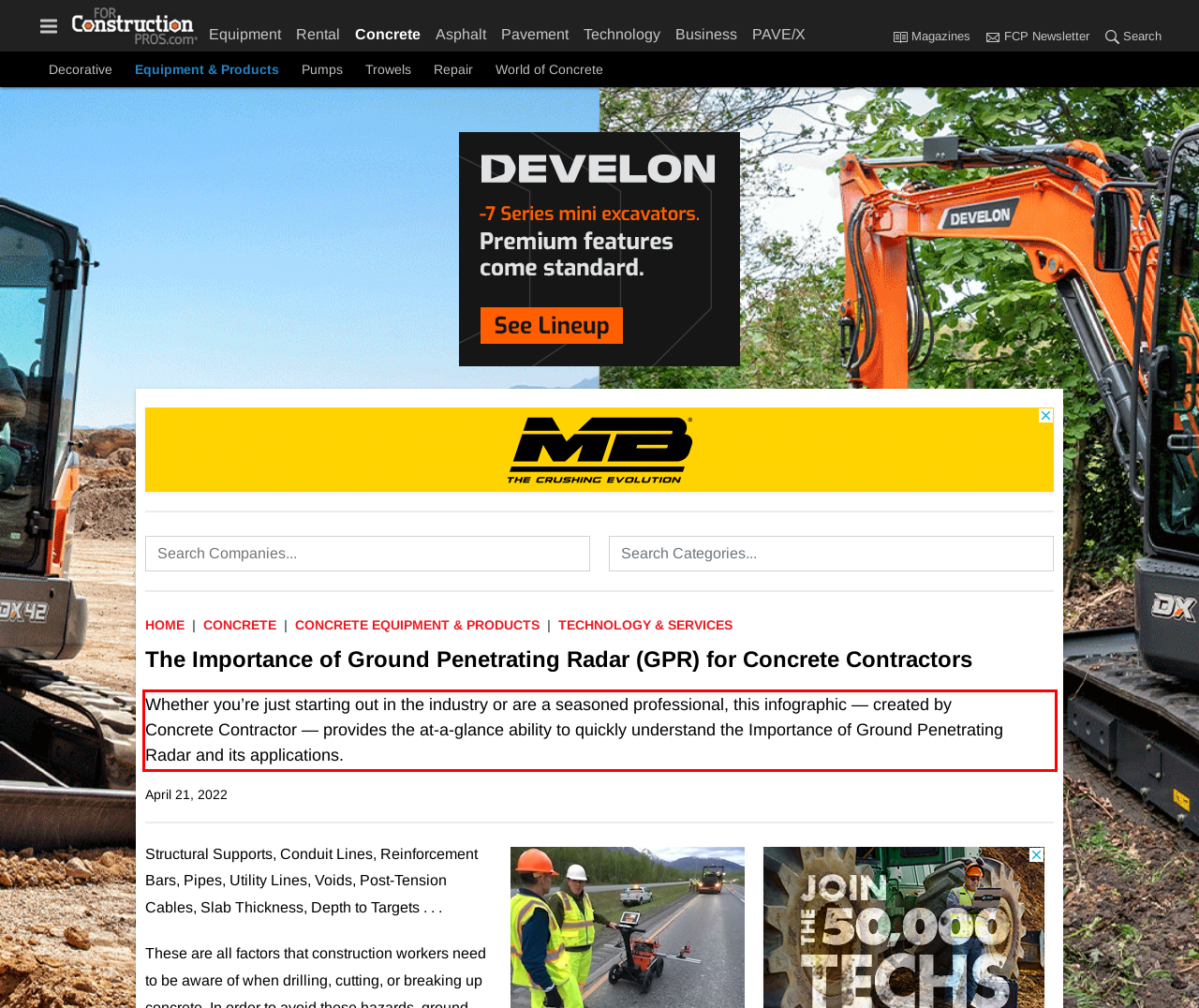Please take the screenshot of the webpage, find the red bounding box, and generate the text content that is within this red bounding box.

Whether you’re just starting out in the industry or are a seasoned professional, this infographic — created by Concrete Contractor — provides the at-a-glance ability to quickly understand the Importance of Ground Penetrating Radar and its applications.